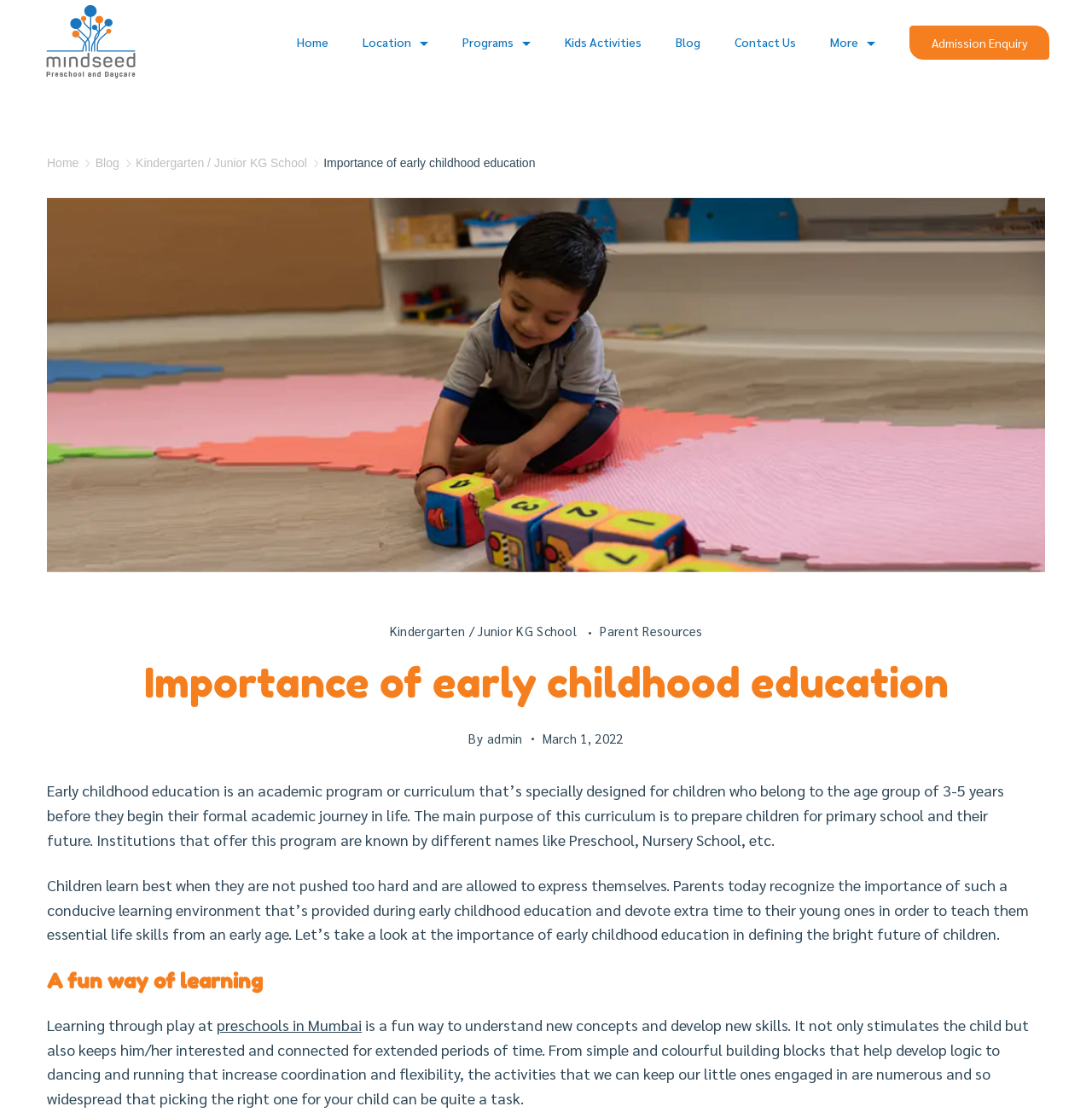Locate the bounding box coordinates of the element that should be clicked to fulfill the instruction: "Visit the 'Kindergarten / Junior KG School' page".

[0.124, 0.14, 0.281, 0.152]